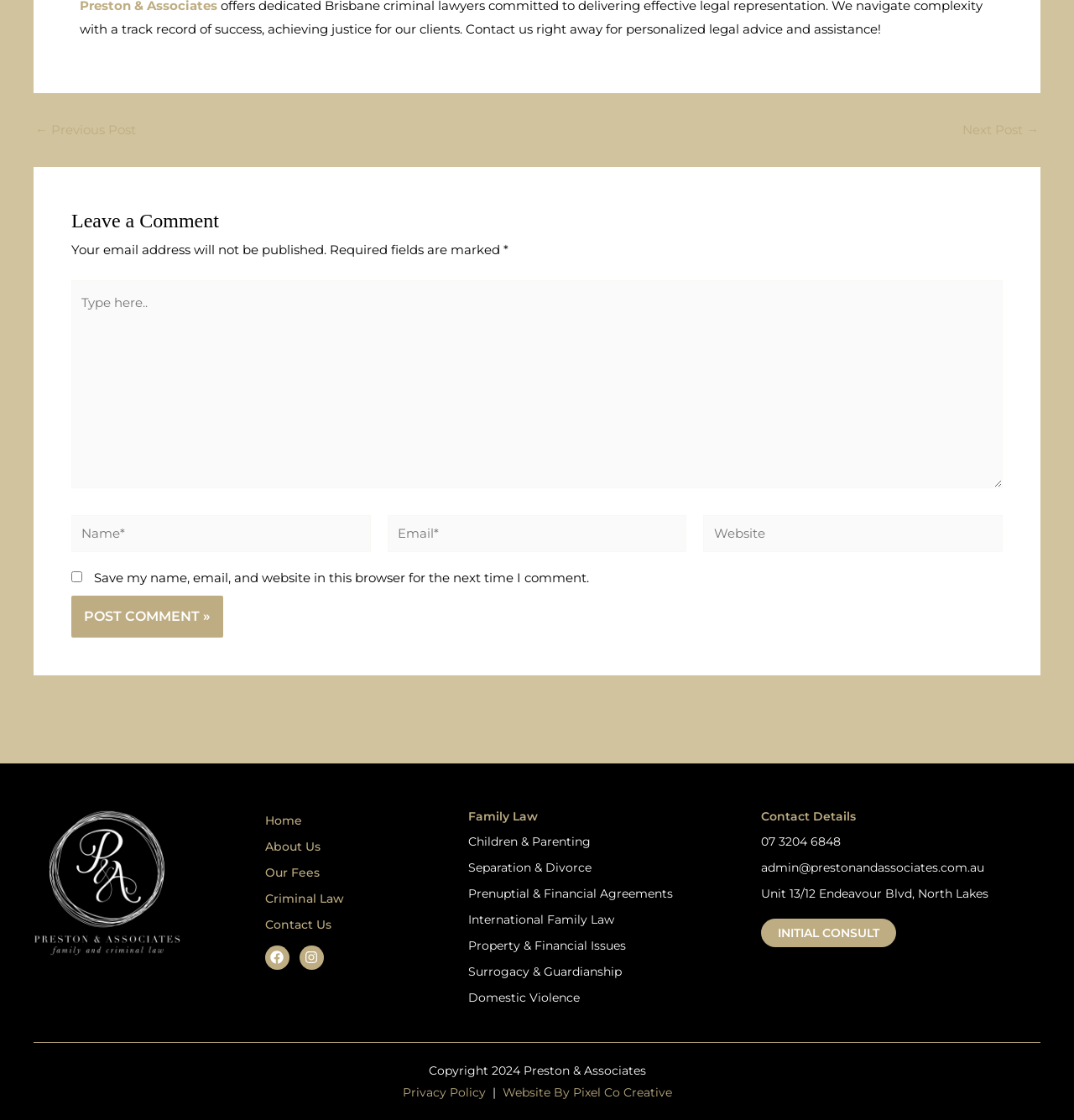Based on the element description: "Huddlestone Solar Farm Update", identify the bounding box coordinates for this UI element. The coordinates must be four float numbers between 0 and 1, listed as [left, top, right, bottom].

None